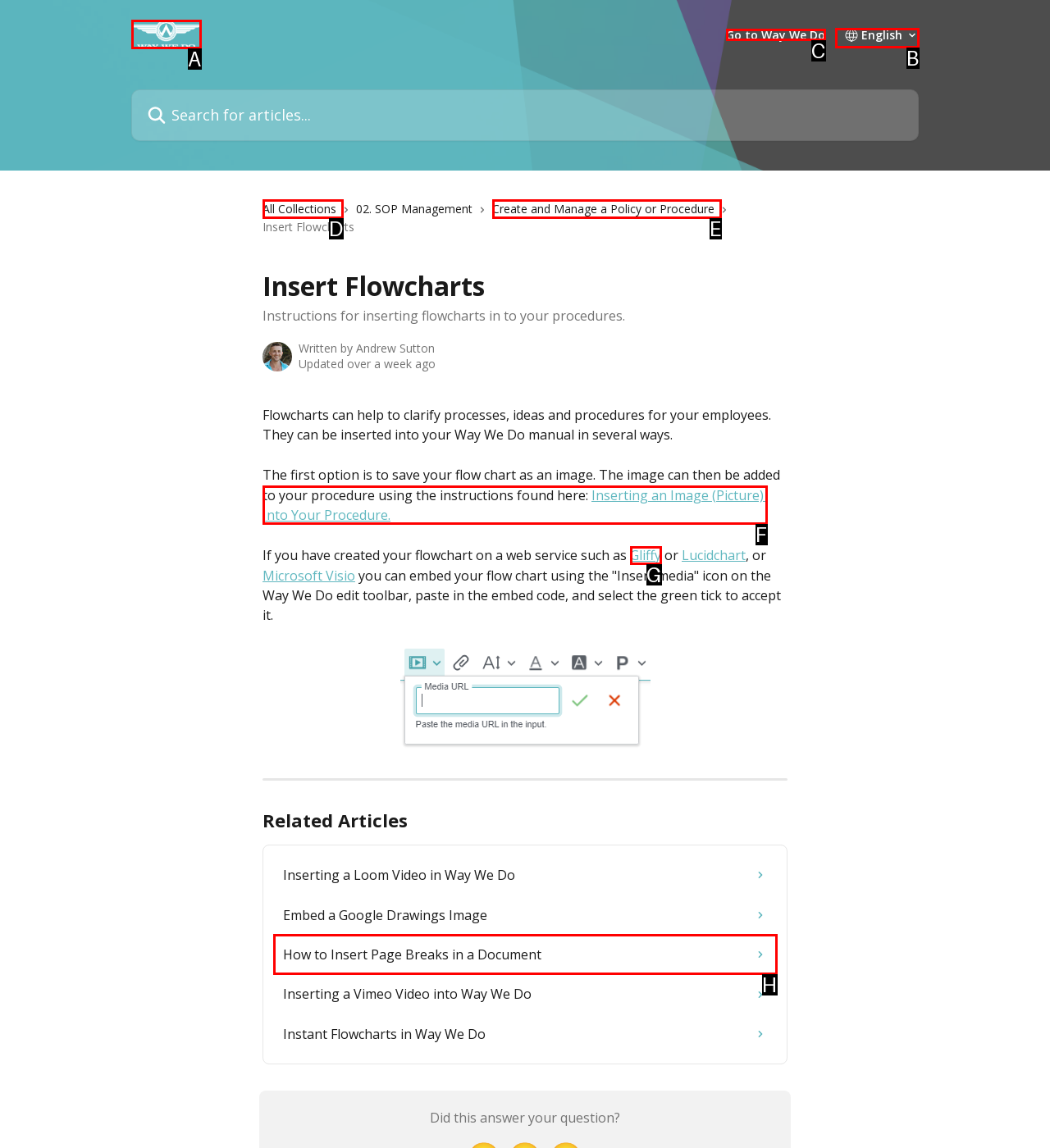Identify the HTML element that corresponds to the following description: All Collections. Provide the letter of the correct option from the presented choices.

D